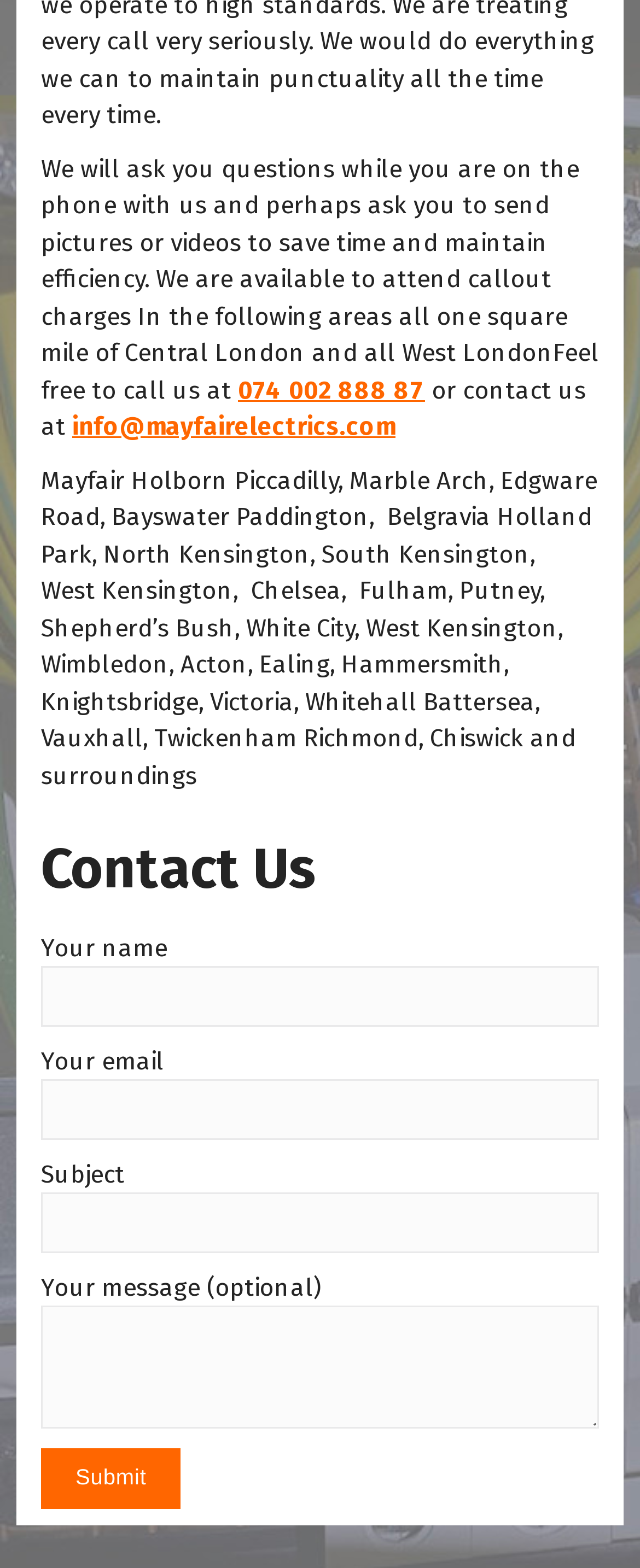Determine the bounding box for the UI element that matches this description: "name="your-message"".

[0.064, 0.833, 0.936, 0.911]